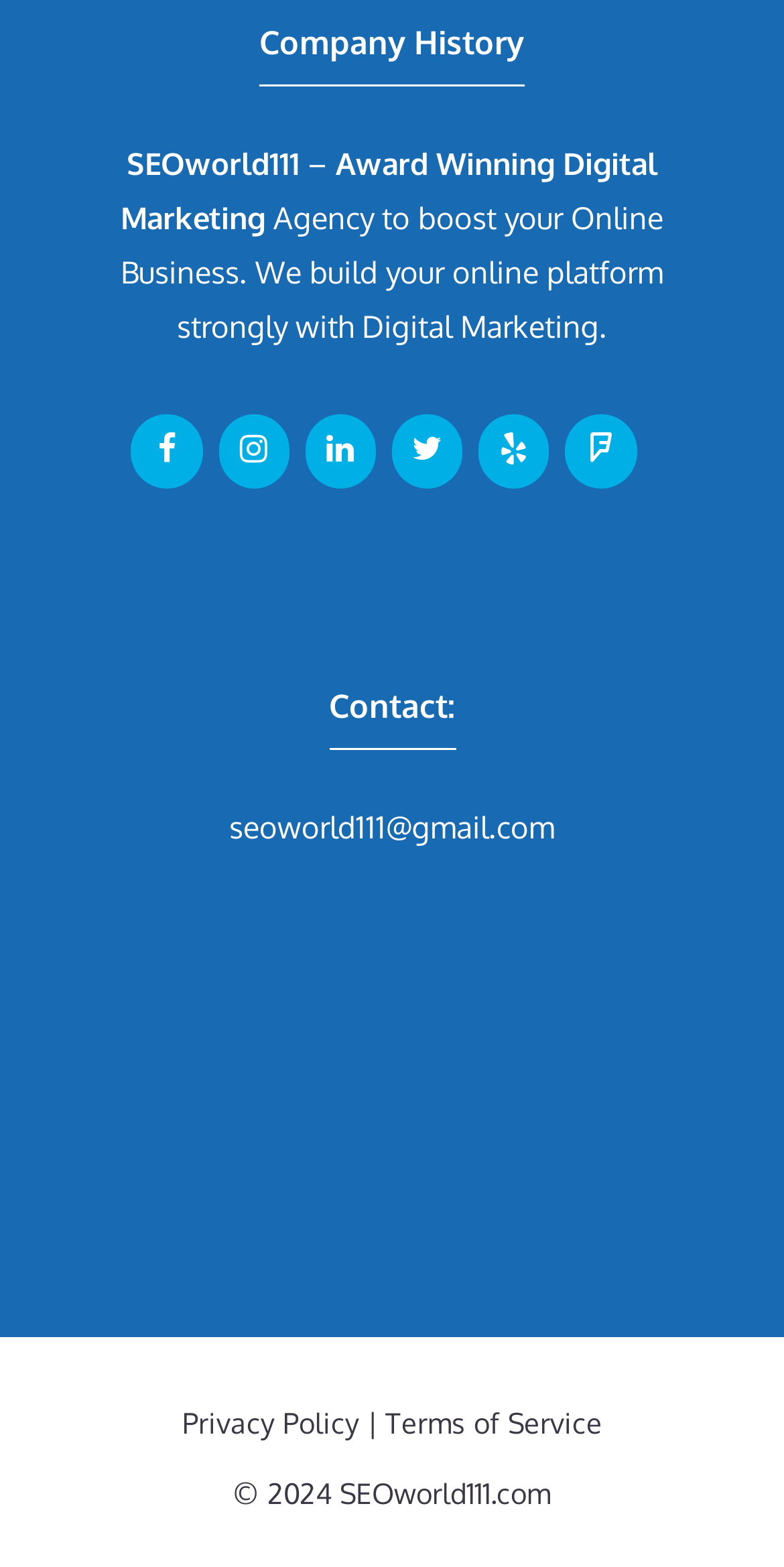How many links are available in the footer section?
Using the details shown in the screenshot, provide a comprehensive answer to the question.

The footer section can be found in the complementary element with bounding box coordinates [0.232, 0.892, 0.768, 0.924]. There are 3 link elements: Privacy Policy, Terms of Service, and the separator '|'.